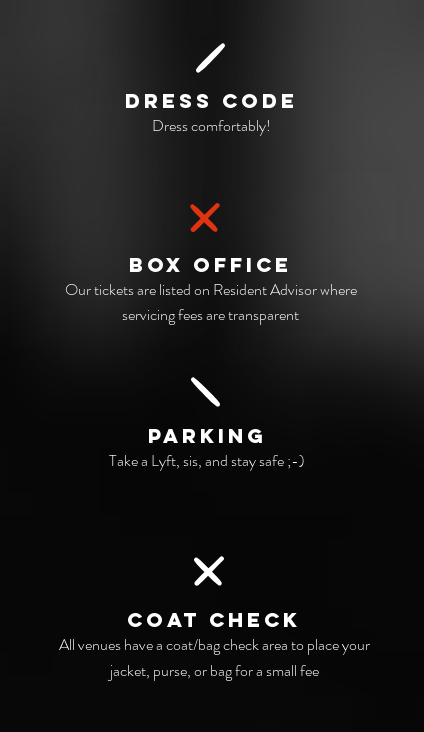Where are the tickets for the event listed? Examine the screenshot and reply using just one word or a brief phrase.

Resident Advisor